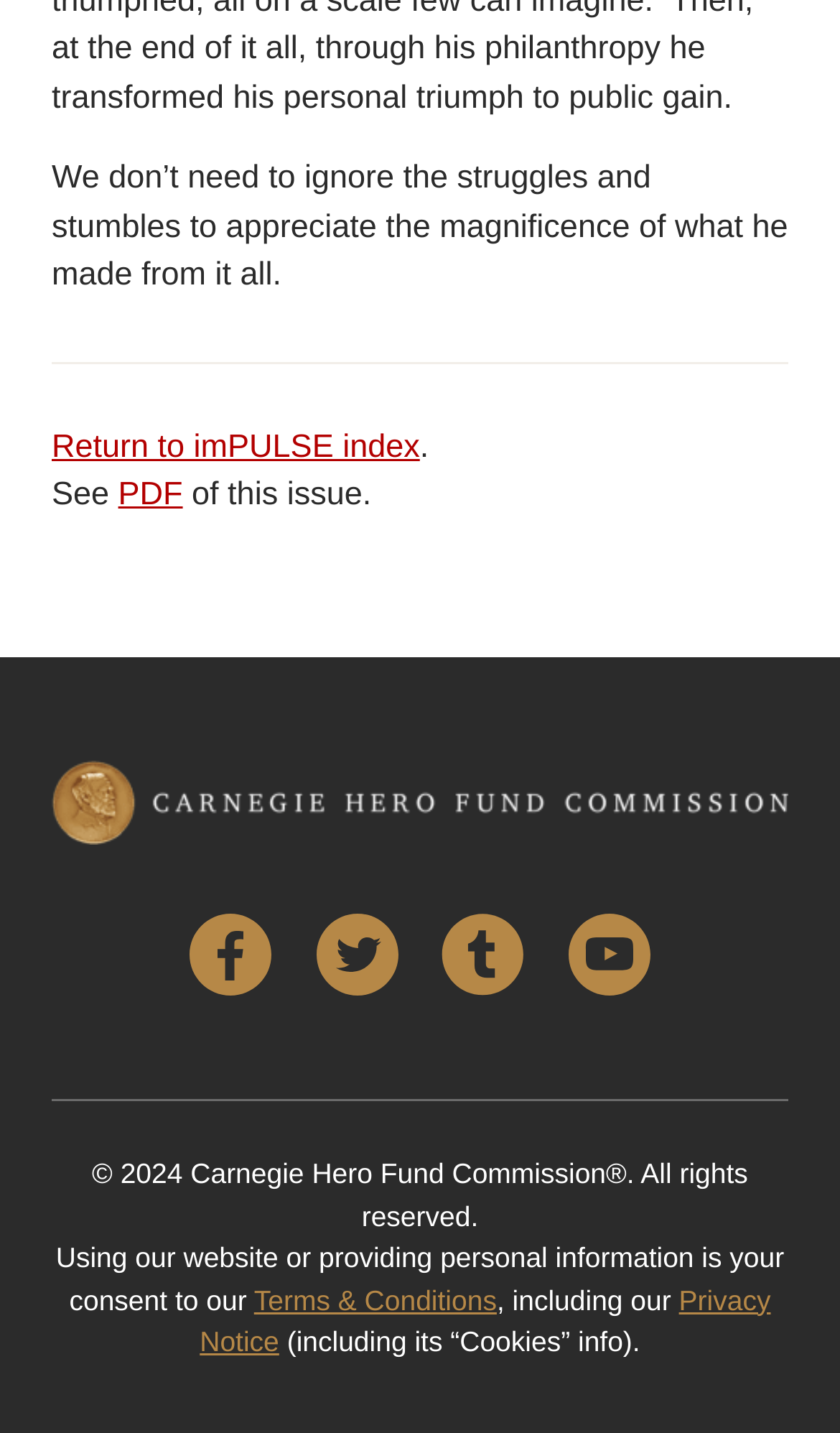Show the bounding box coordinates of the element that should be clicked to complete the task: "View PDF".

[0.141, 0.332, 0.218, 0.358]